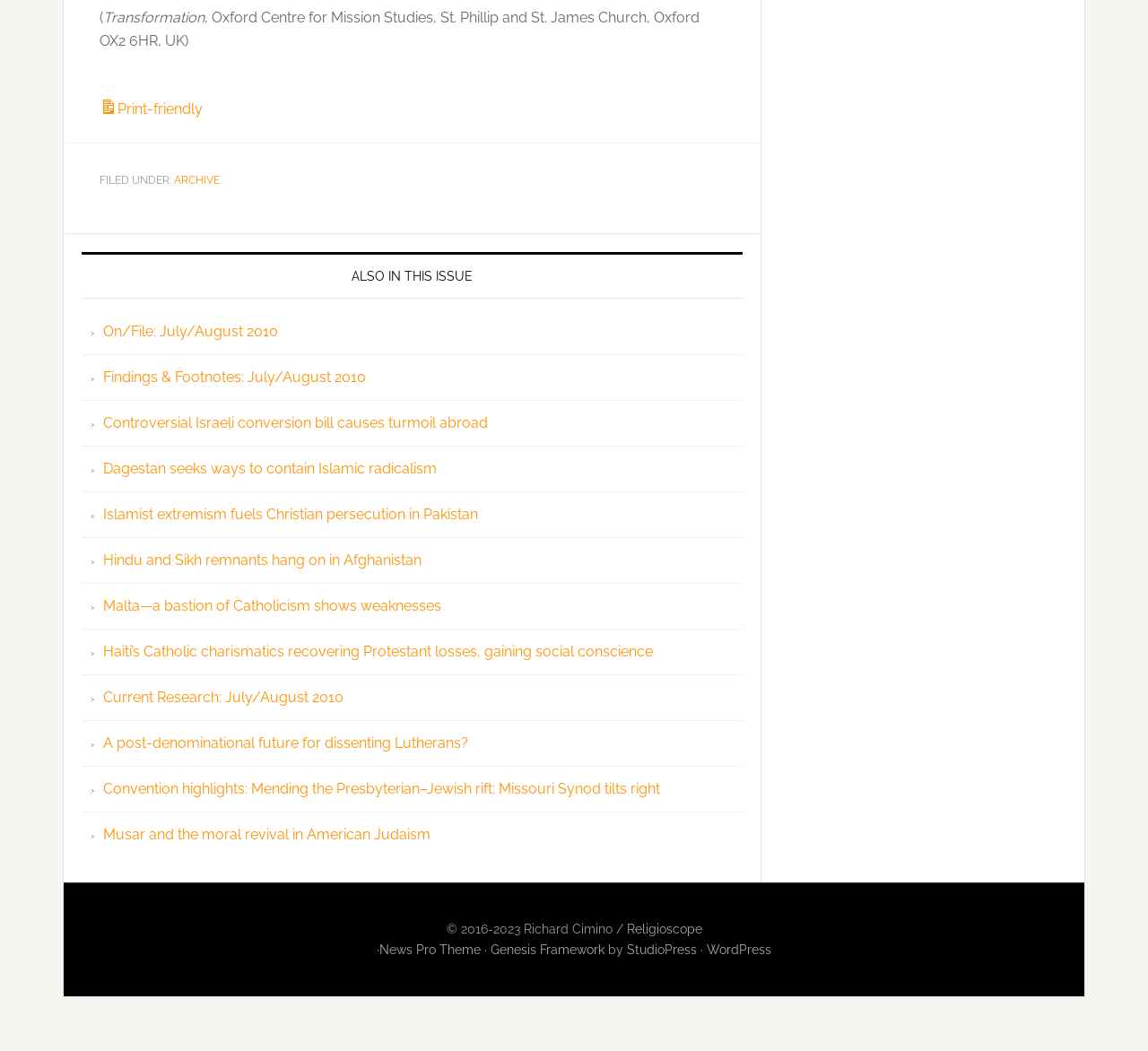Find and indicate the bounding box coordinates of the region you should select to follow the given instruction: "Print the page".

[0.087, 0.096, 0.177, 0.112]